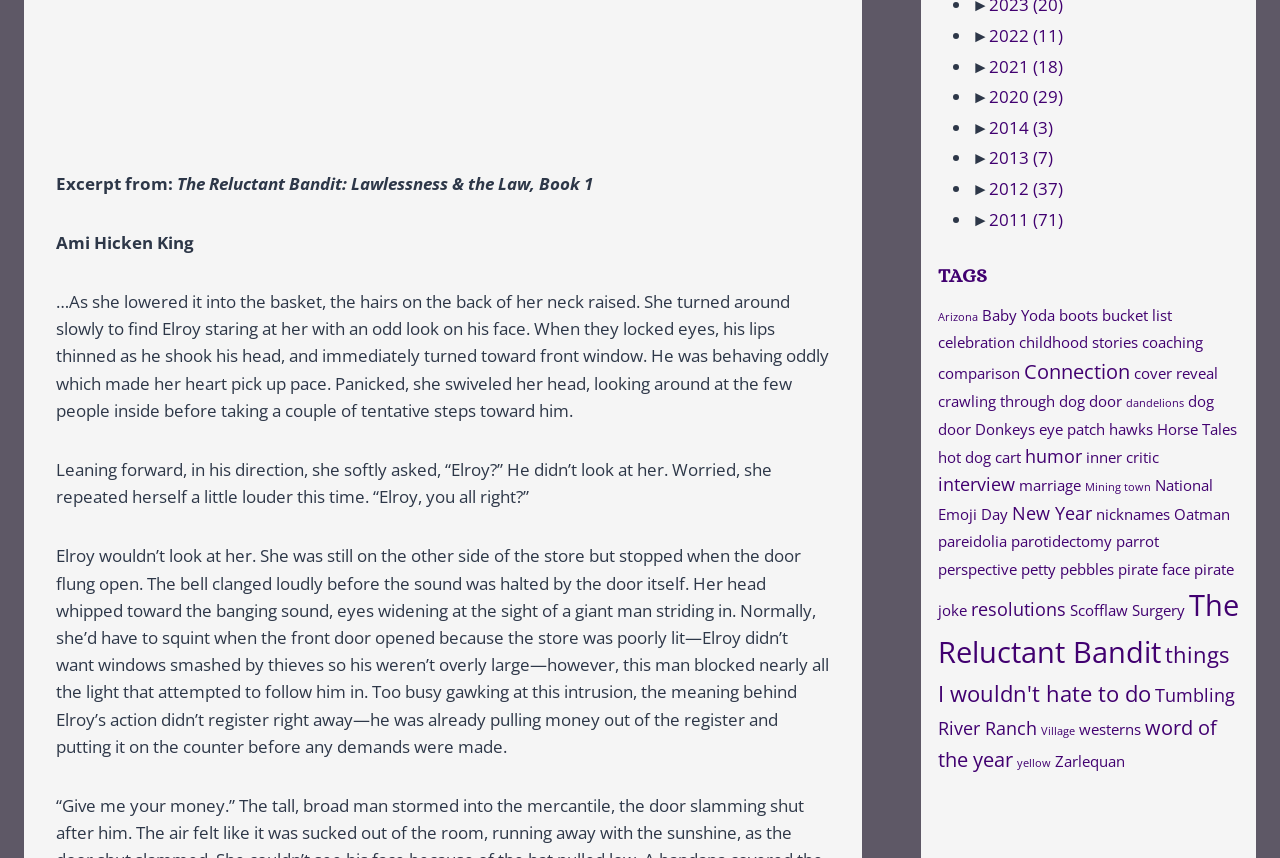Identify the bounding box coordinates for the UI element described as: "comparison".

[0.733, 0.423, 0.797, 0.446]